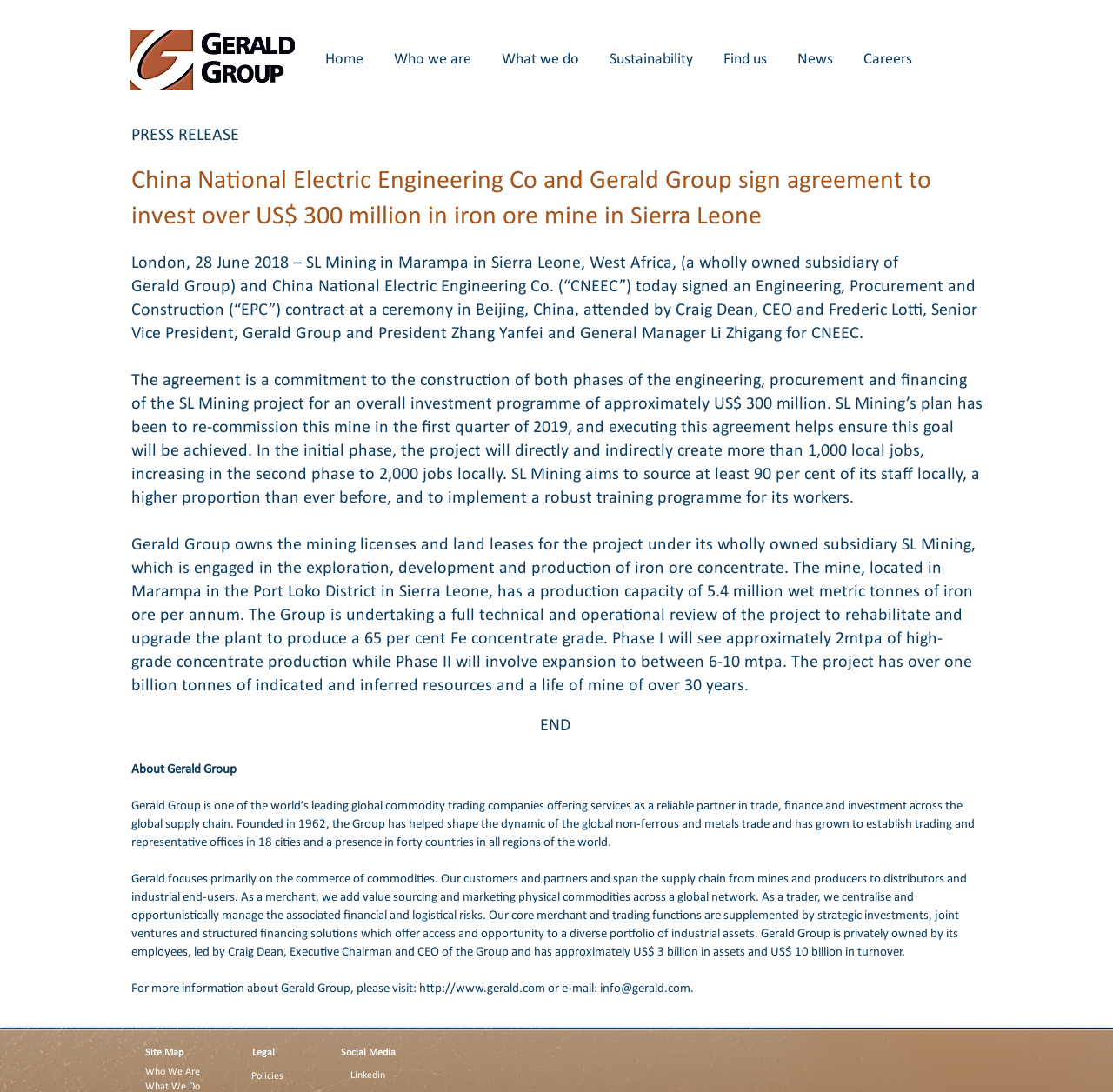Locate the coordinates of the bounding box for the clickable region that fulfills this instruction: "Go to the Gerald Group website".

[0.377, 0.9, 0.49, 0.912]